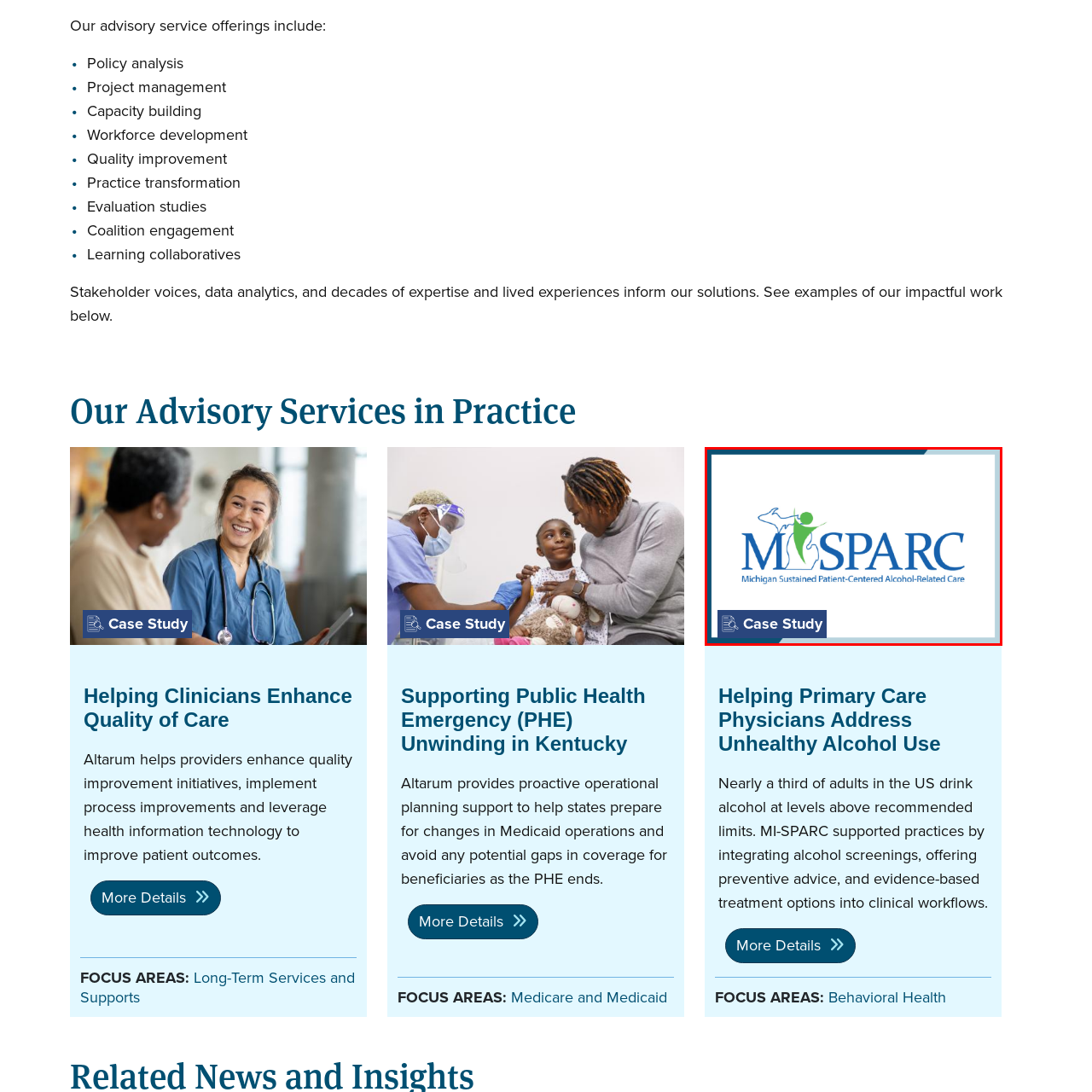Study the area of the image outlined in red and respond to the following question with as much detail as possible: What is the focus of the MI-SPARC initiative?

The caption explains that the MI-SPARC initiative is focused on addressing alcohol-related health issues, which is symbolized by the graphic representation of a person in the logo, and the case study highlights its role in integrating alcohol screenings and preventive care into clinical workflows.